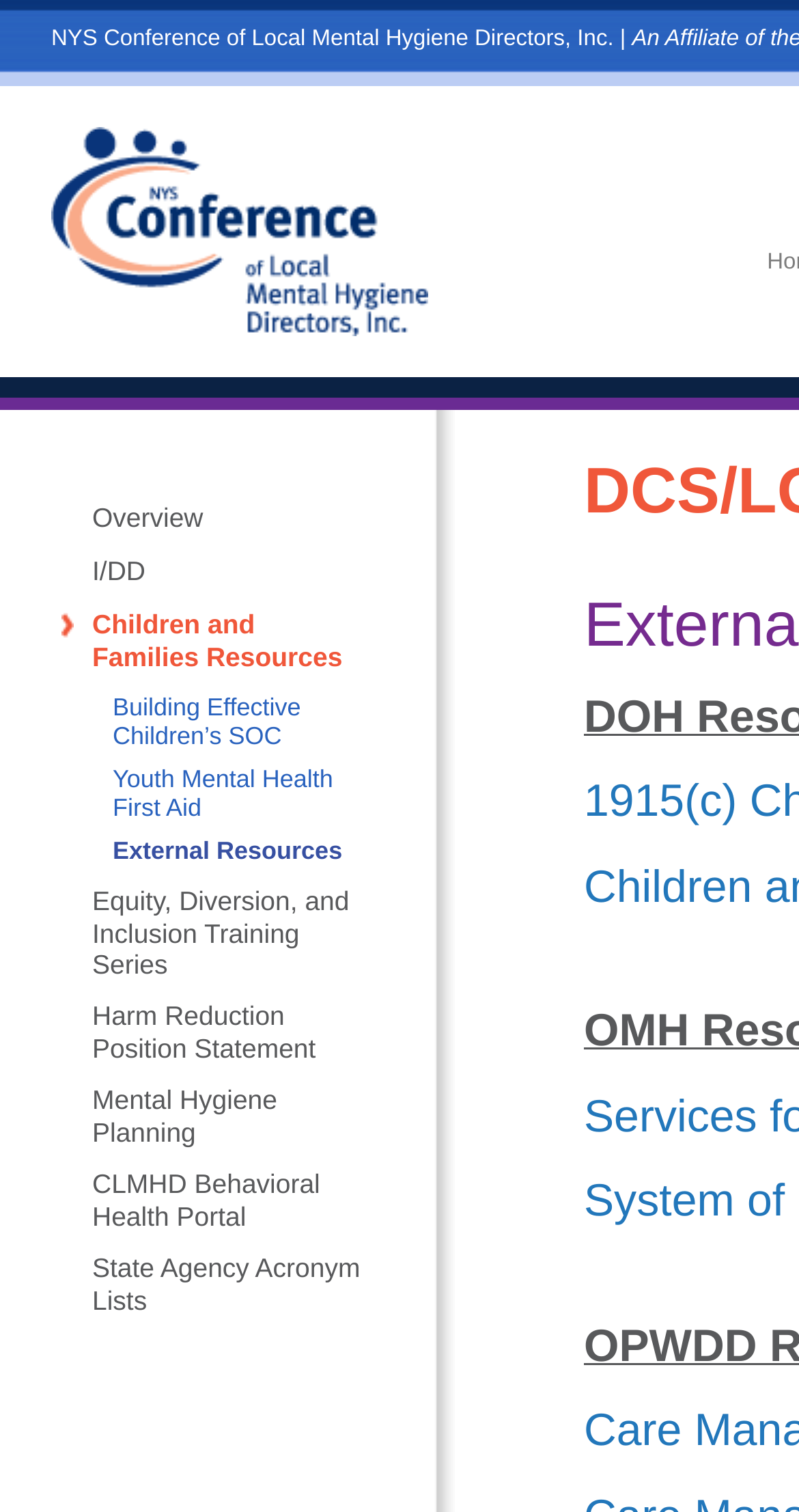What is the last link on the webpage?
Respond to the question with a single word or phrase according to the image.

State Agency Acronym Lists